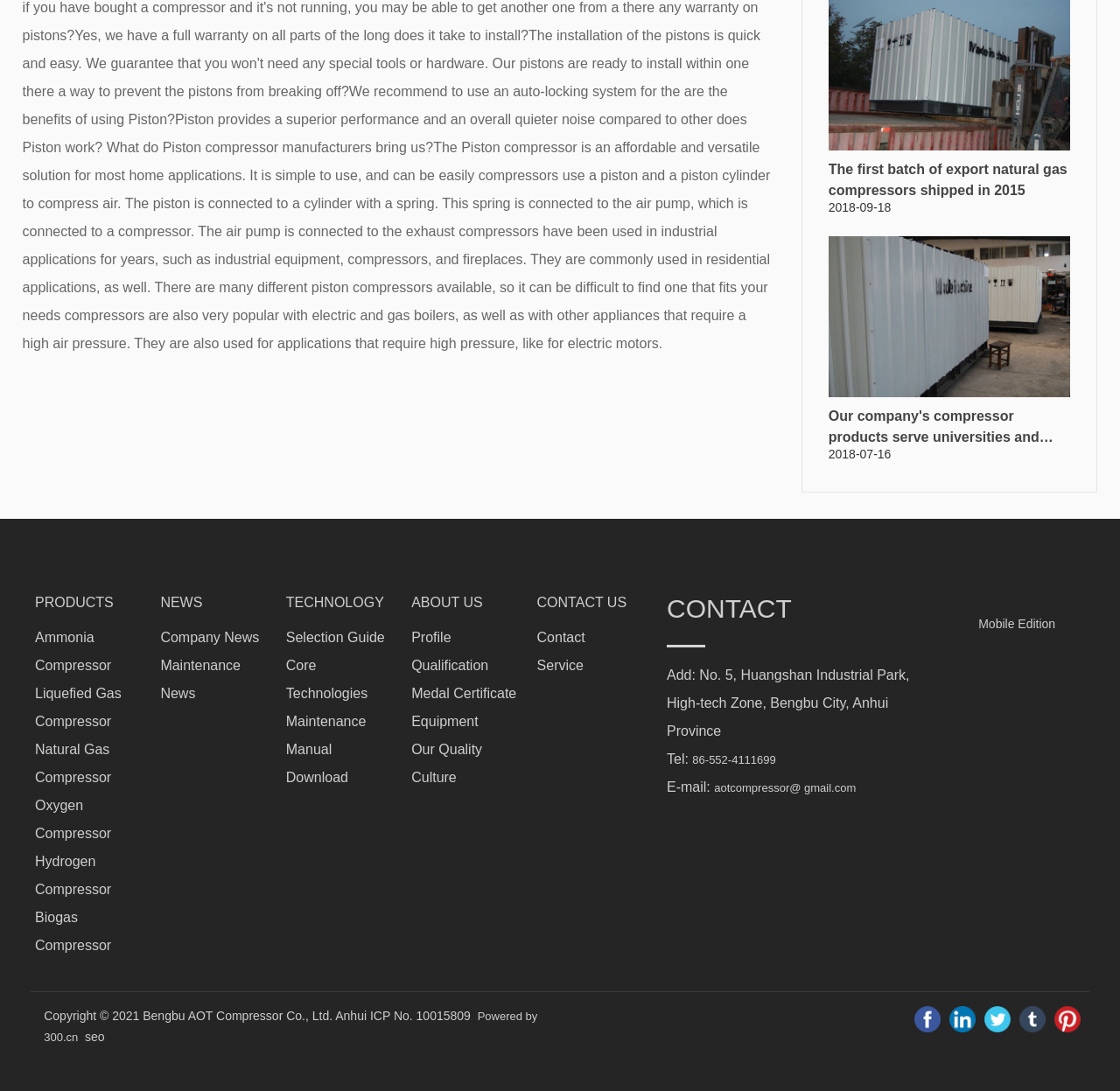What social media platforms does the company have a presence on?
Answer the question with as much detail as possible.

The company has links to its social media profiles at the bottom of the page, which include Facebook, Linkedin, Twitter, Tumblr, and Pinterest, indicating that the company has a presence on these platforms.